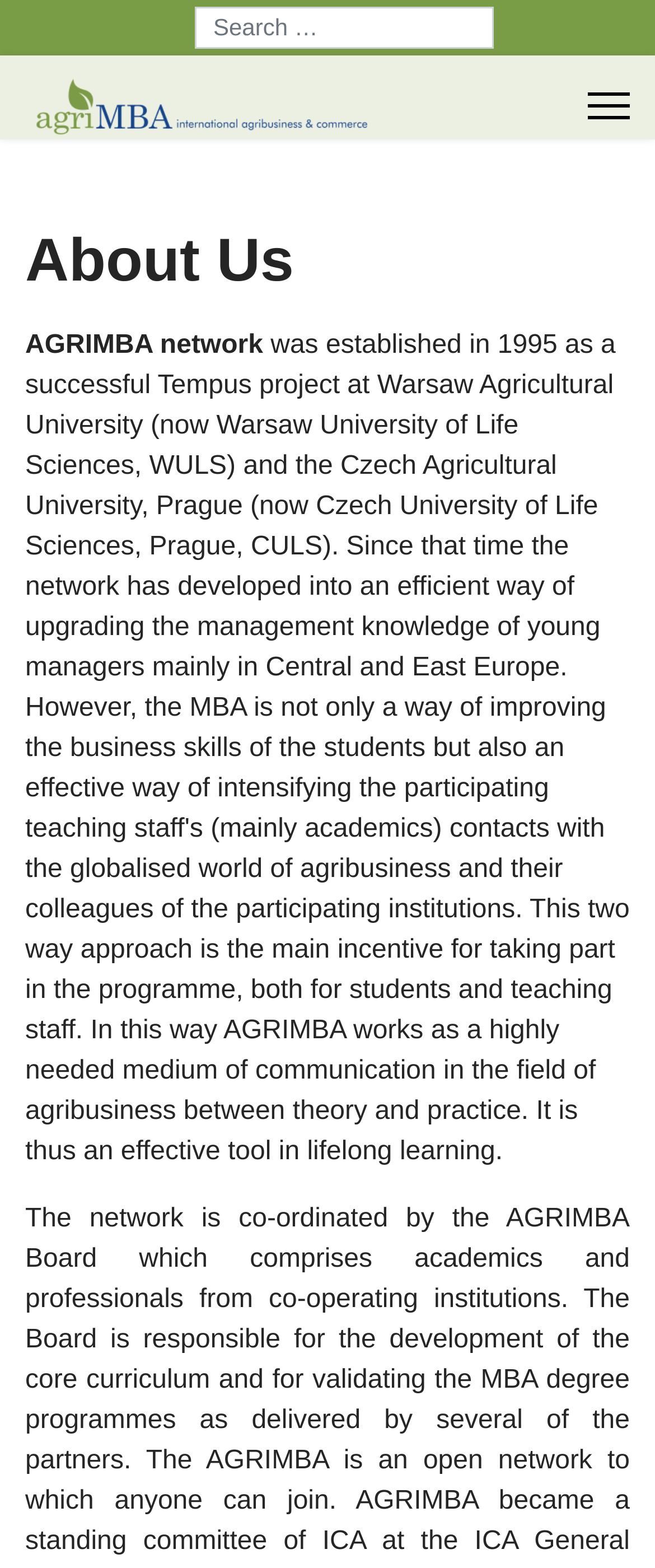Write a detailed summary of the webpage.

The webpage is about the International Network for the MBA Agribusiness and Commerce, specifically the "About us" section. At the top, there is a search bar with a "Search" label and a text box, taking up about half of the screen width. 

On the top left, there is an image with a link to the "ASSOCIATION FOR EUROPEAN LIFE SCIENCE UNIVERSITIES". 

On the top right, there is a "Menu" link. 

Below the search bar, there is a heading "About Us" that spans across the entire screen width. Underneath the heading, there is a text "AGRIMBA network".